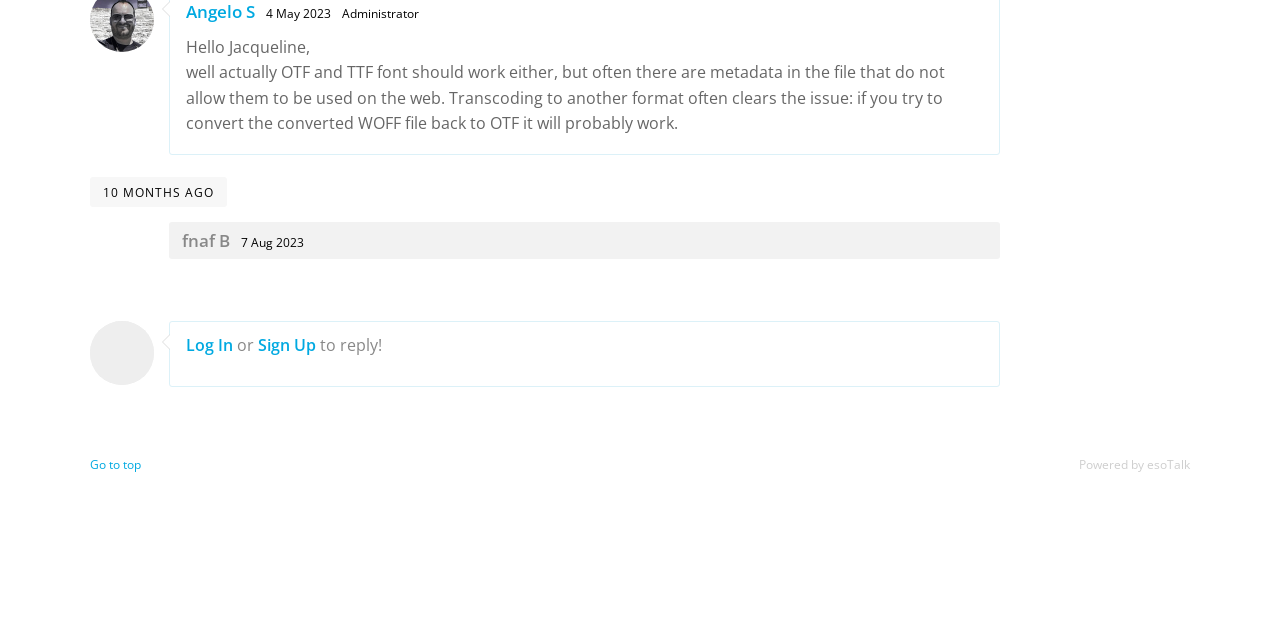Identify the coordinates of the bounding box for the element described below: "Log In". Return the coordinates as four float numbers between 0 and 1: [left, top, right, bottom].

[0.145, 0.522, 0.182, 0.556]